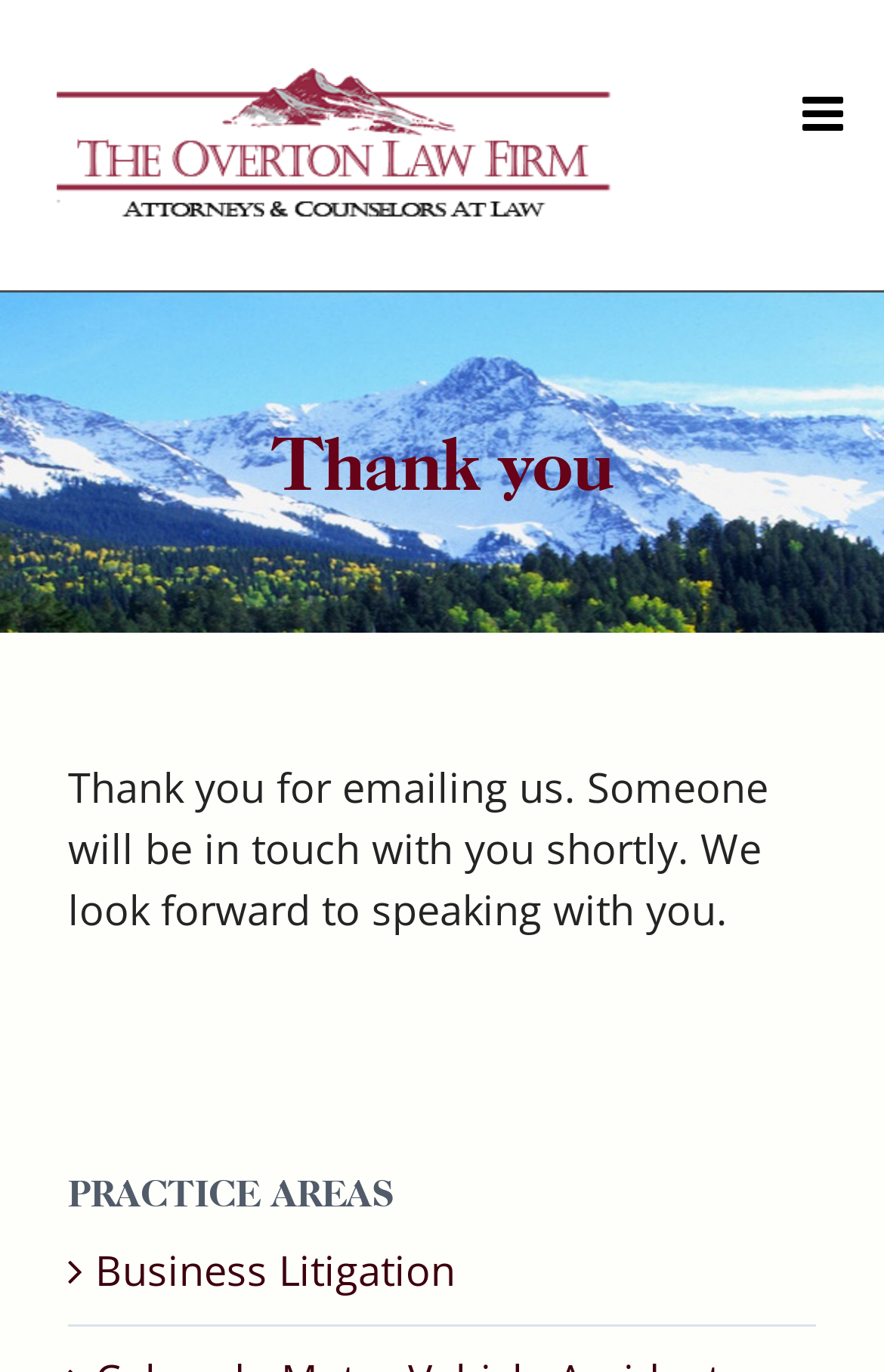Locate the UI element described by title="MadCity Fitness - MadCity Fitness" in the provided webpage screenshot. Return the bounding box coordinates in the format (top-left x, top-left y, bottom-right x, bottom-right y), ensuring all values are between 0 and 1.

None